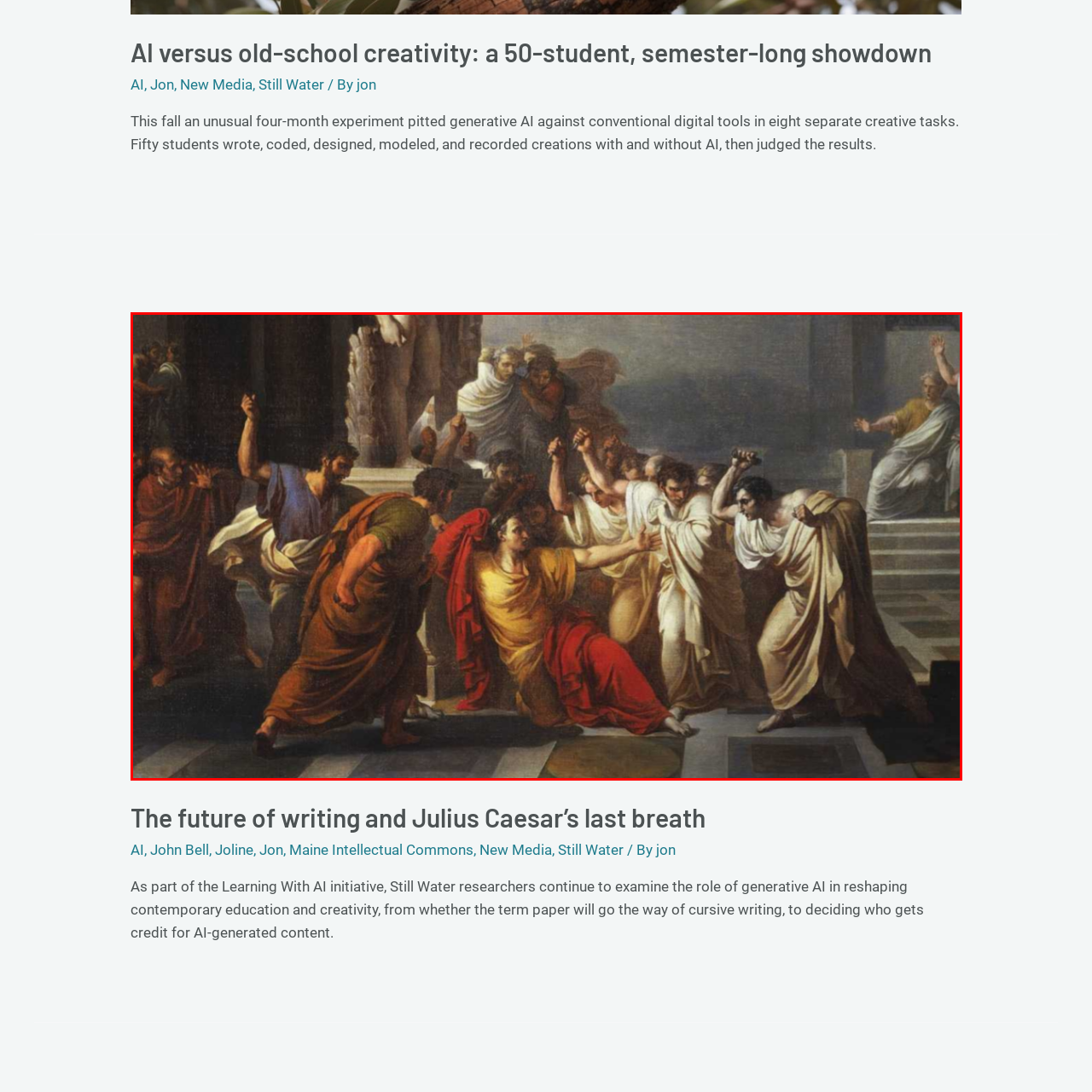What color is Caesar's robe?
Please examine the image highlighted within the red bounding box and respond to the question using a single word or phrase based on the image.

Bright red